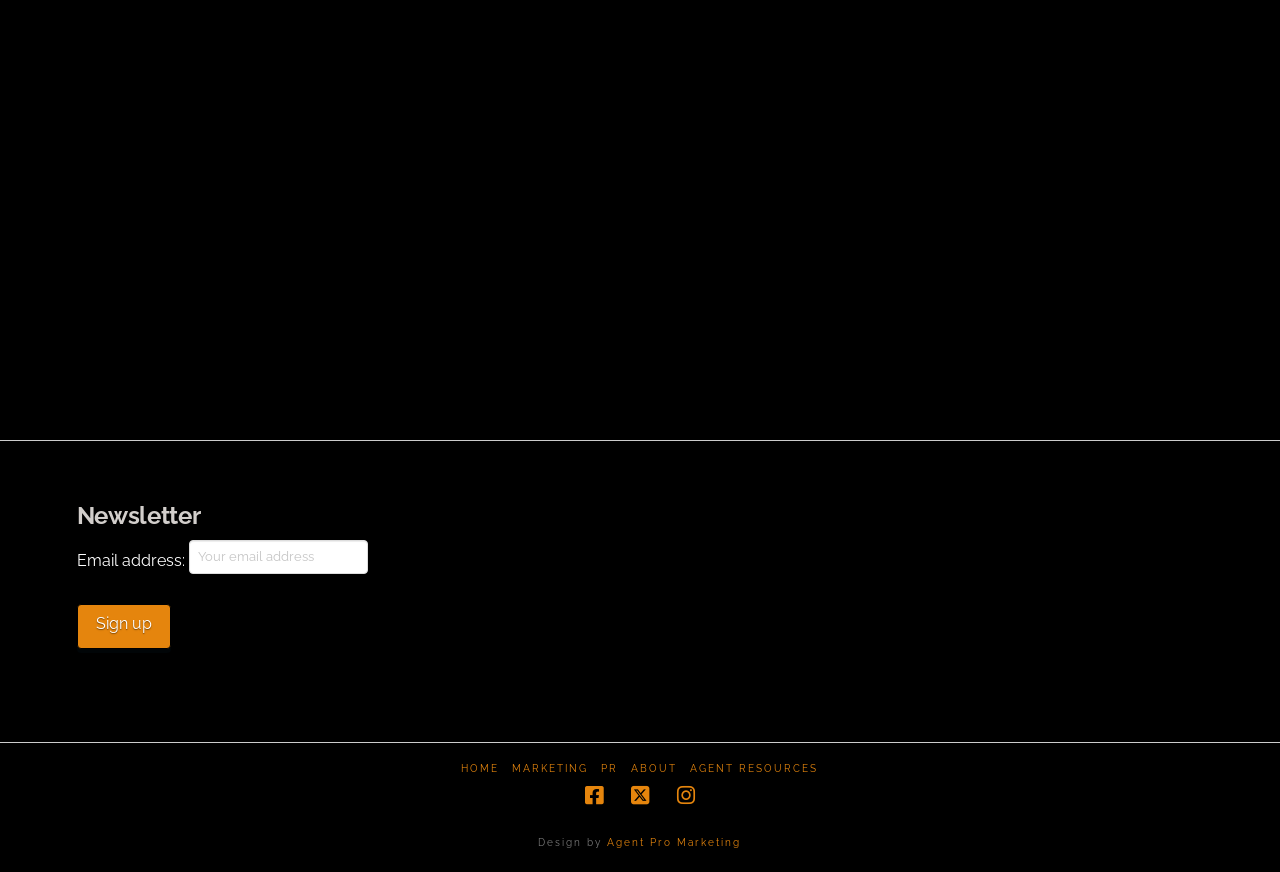Provide your answer in a single word or phrase: 
What is the purpose of the textbox at the bottom of the page?

Email address